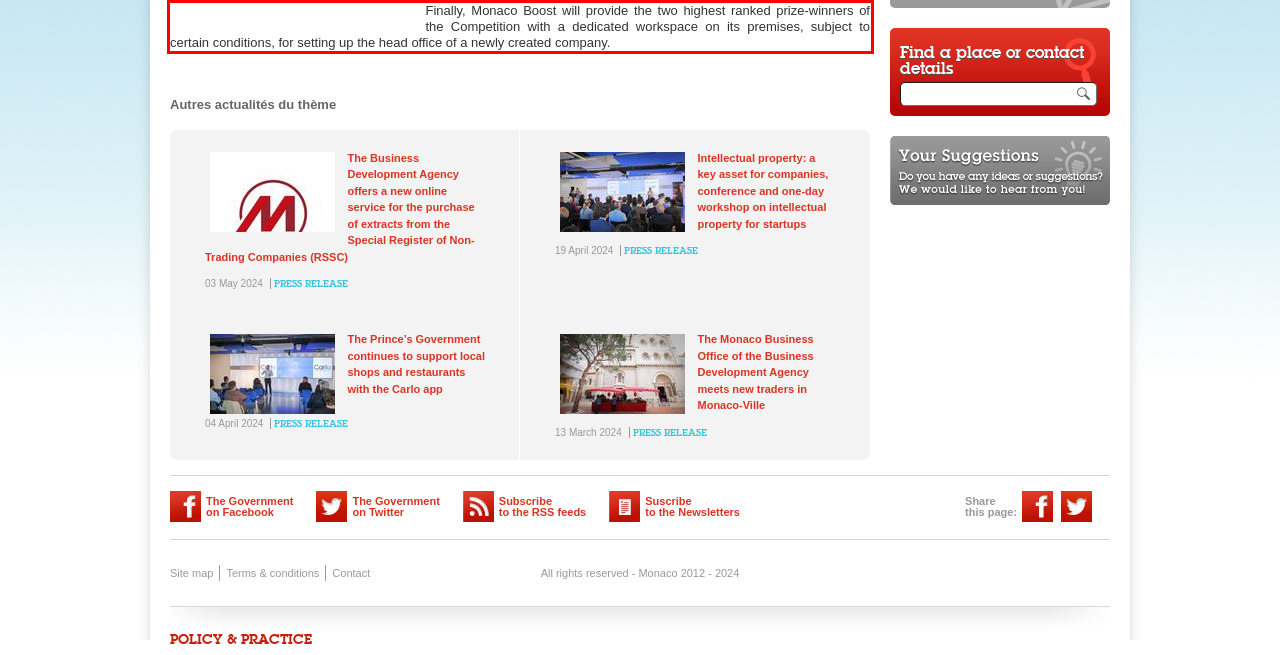Identify the text within the red bounding box on the webpage screenshot and generate the extracted text content.

Finally, Monaco Boost will provide the two highest ranked prize-winners of the Competition with a dedicated workspace on its premises, subject to certain conditions, for setting up the head office of a newly created company.